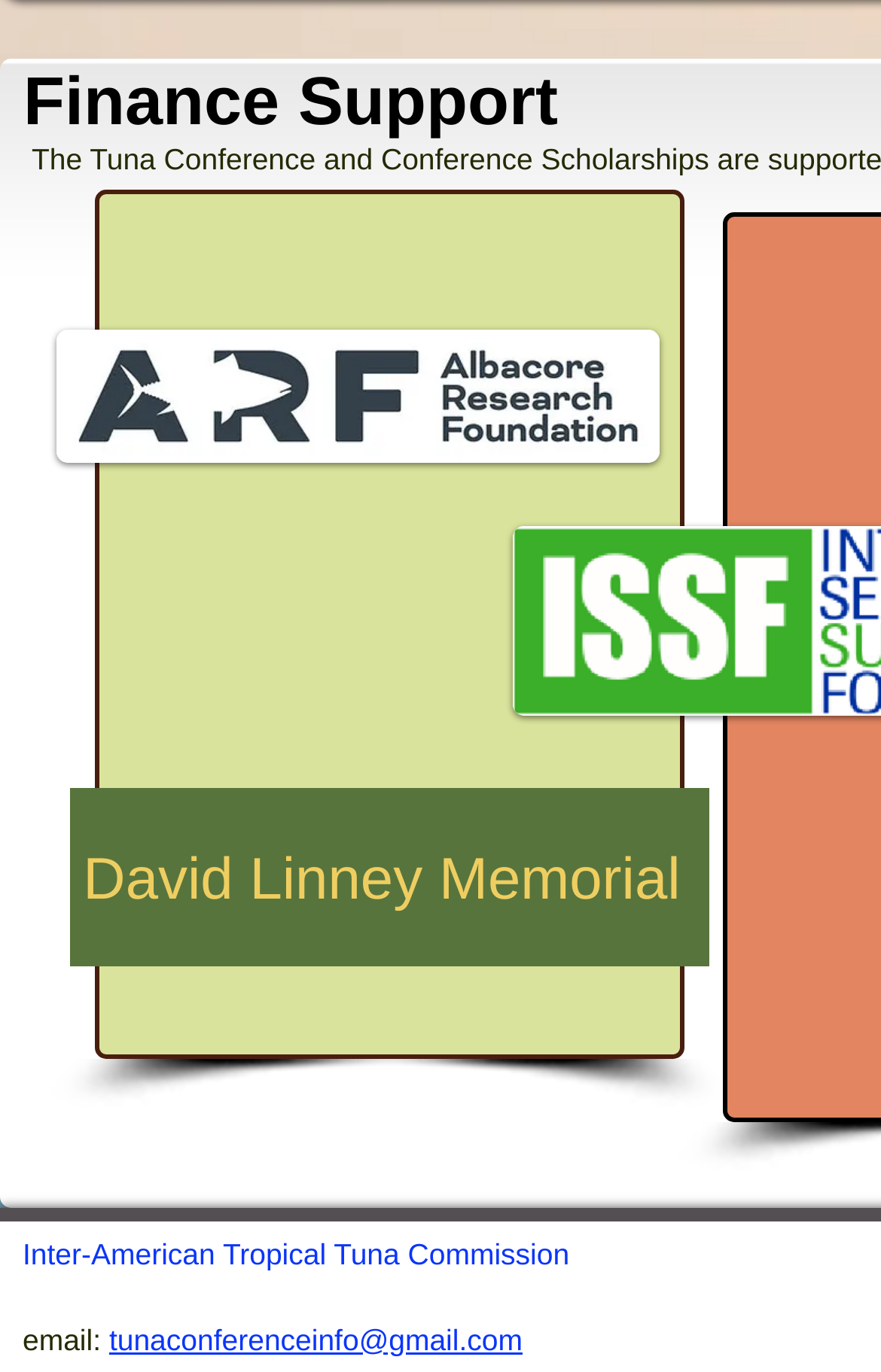Locate the bounding box of the UI element based on this description: "tunaconferenceinfo@gmail.com". Provide four float numbers between 0 and 1 as [left, top, right, bottom].

[0.124, 0.964, 0.593, 0.988]